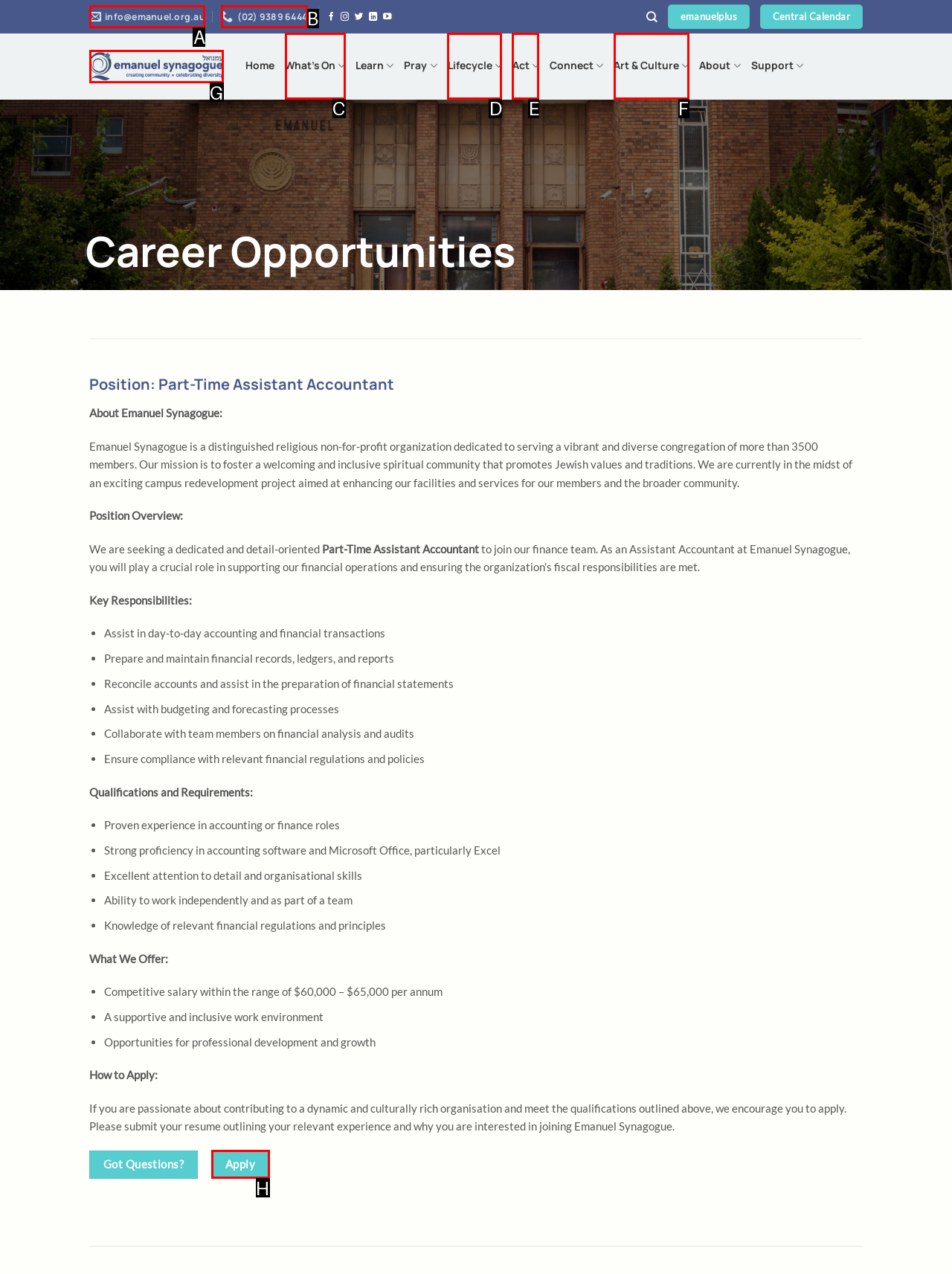For the task: Apply, tell me the letter of the option you should click. Answer with the letter alone.

H